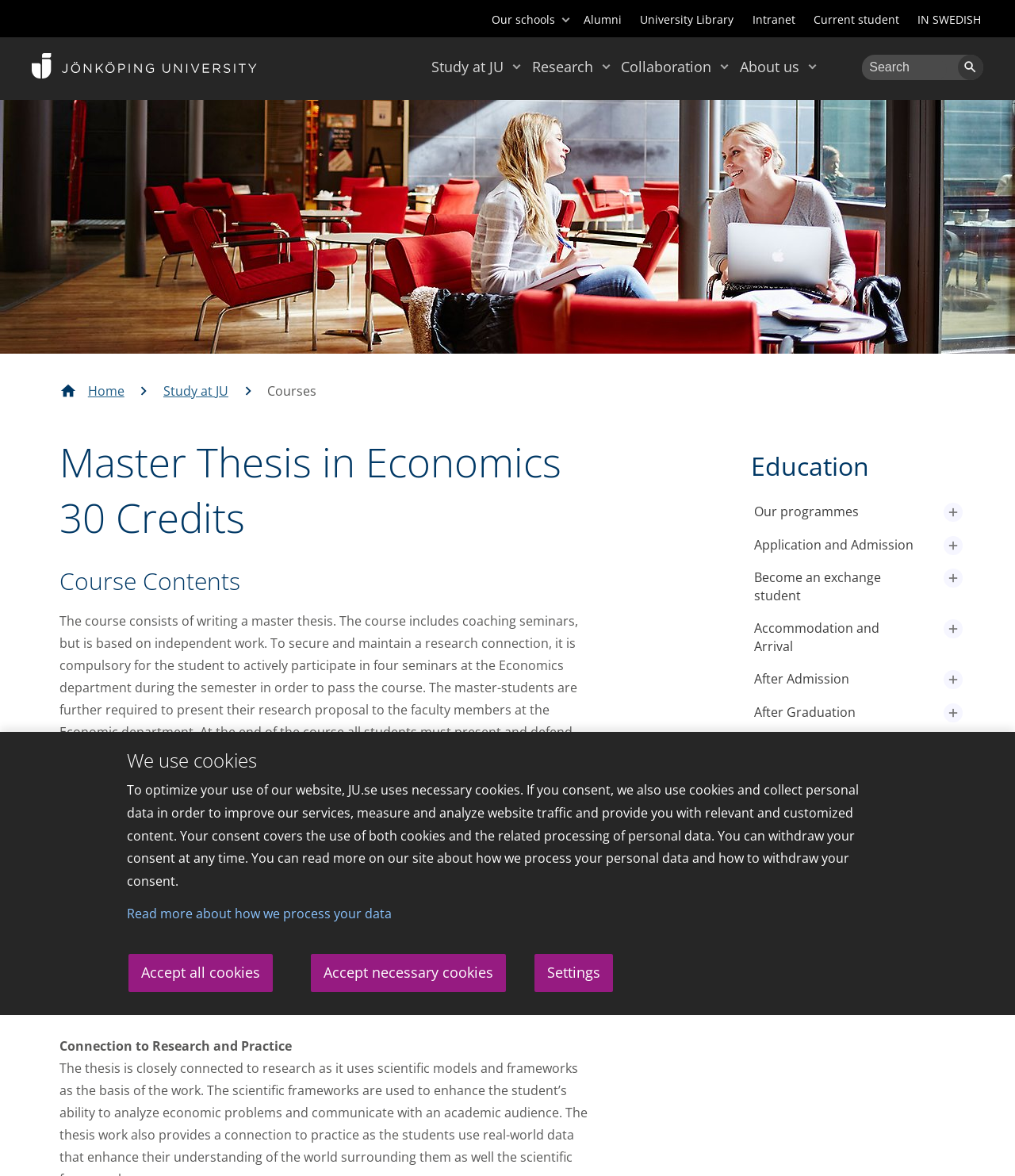Identify the main heading from the webpage and provide its text content.

Master Thesis in Economics 30 Credits